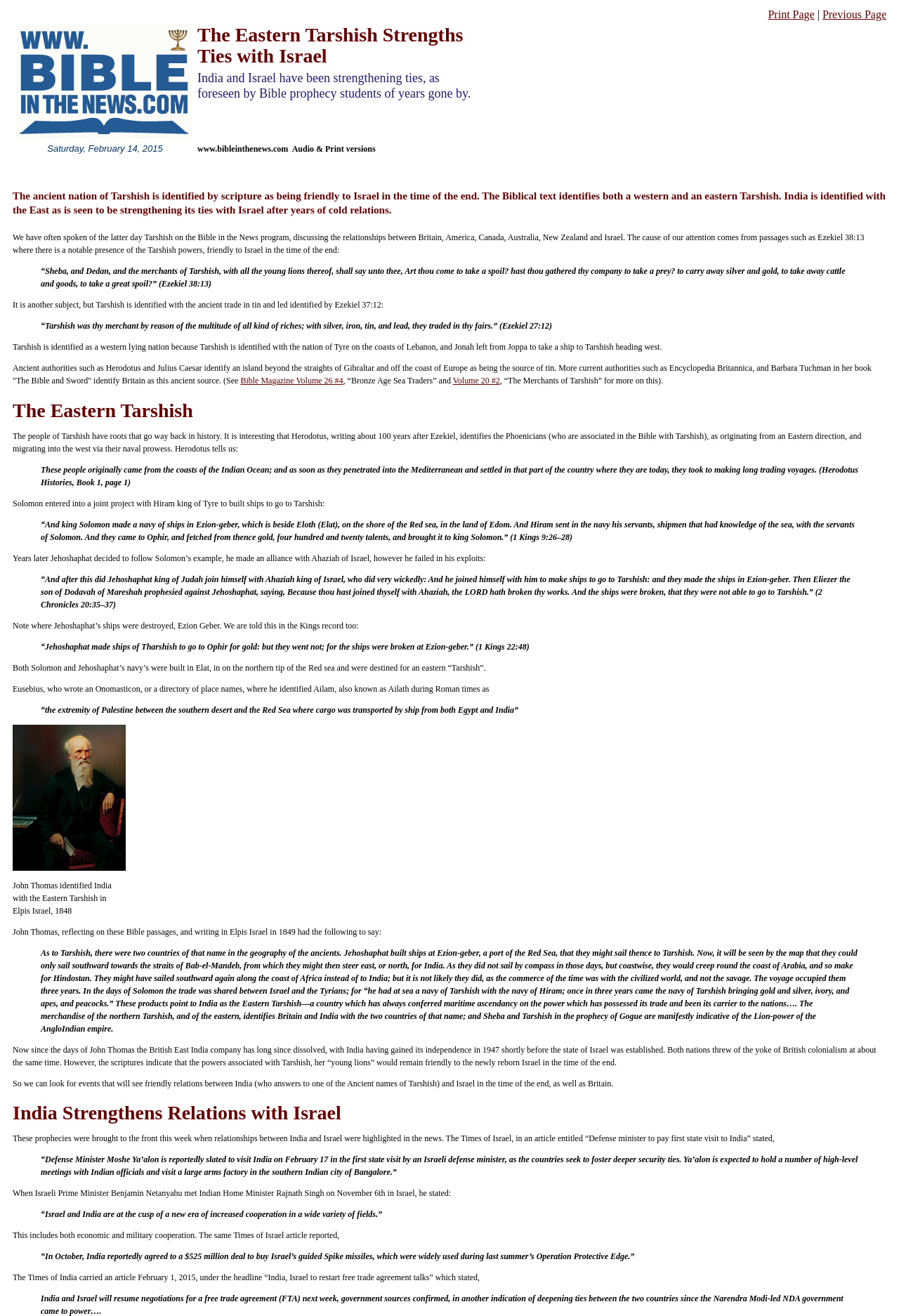Please determine the bounding box coordinates for the UI element described as: "Volume 20 #2".

[0.504, 0.285, 0.556, 0.293]